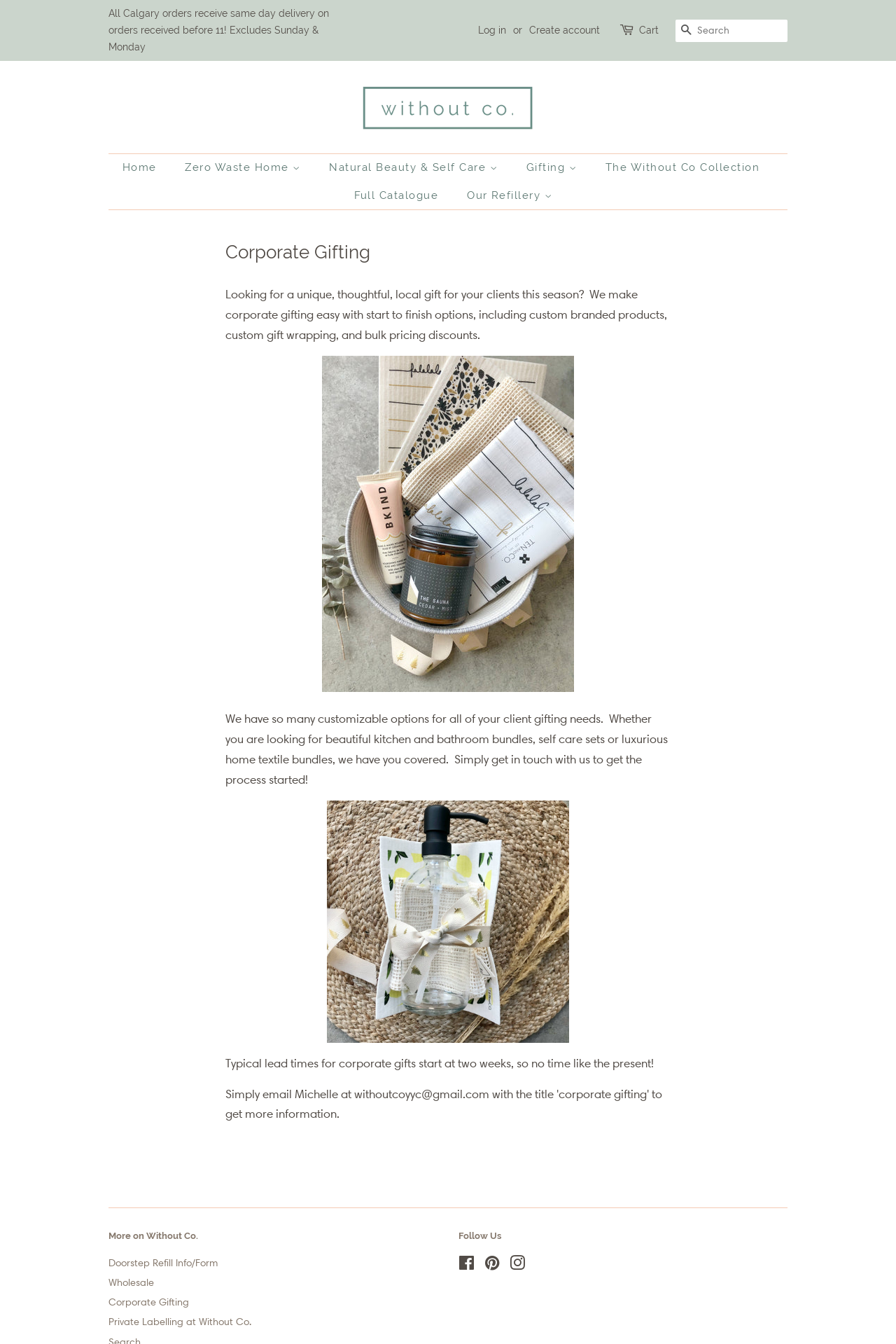Identify the bounding box coordinates for the UI element described as: "Clean Beauty". The coordinates should be provided as four floats between 0 and 1: [left, top, right, bottom].

[0.703, 0.154, 0.829, 0.173]